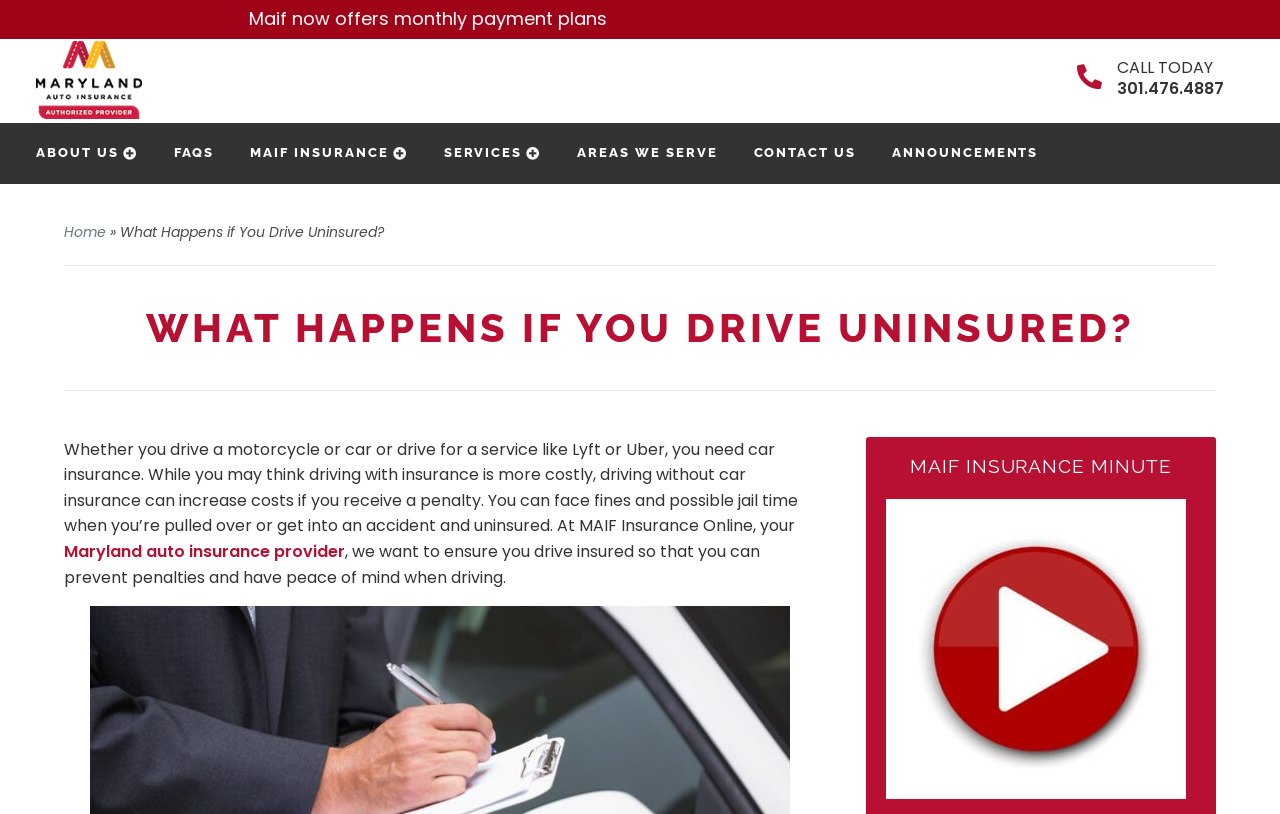Provide a brief response to the question using a single word or phrase: 
What is the phone number to call for MAIF Insurance?

301.476.4887